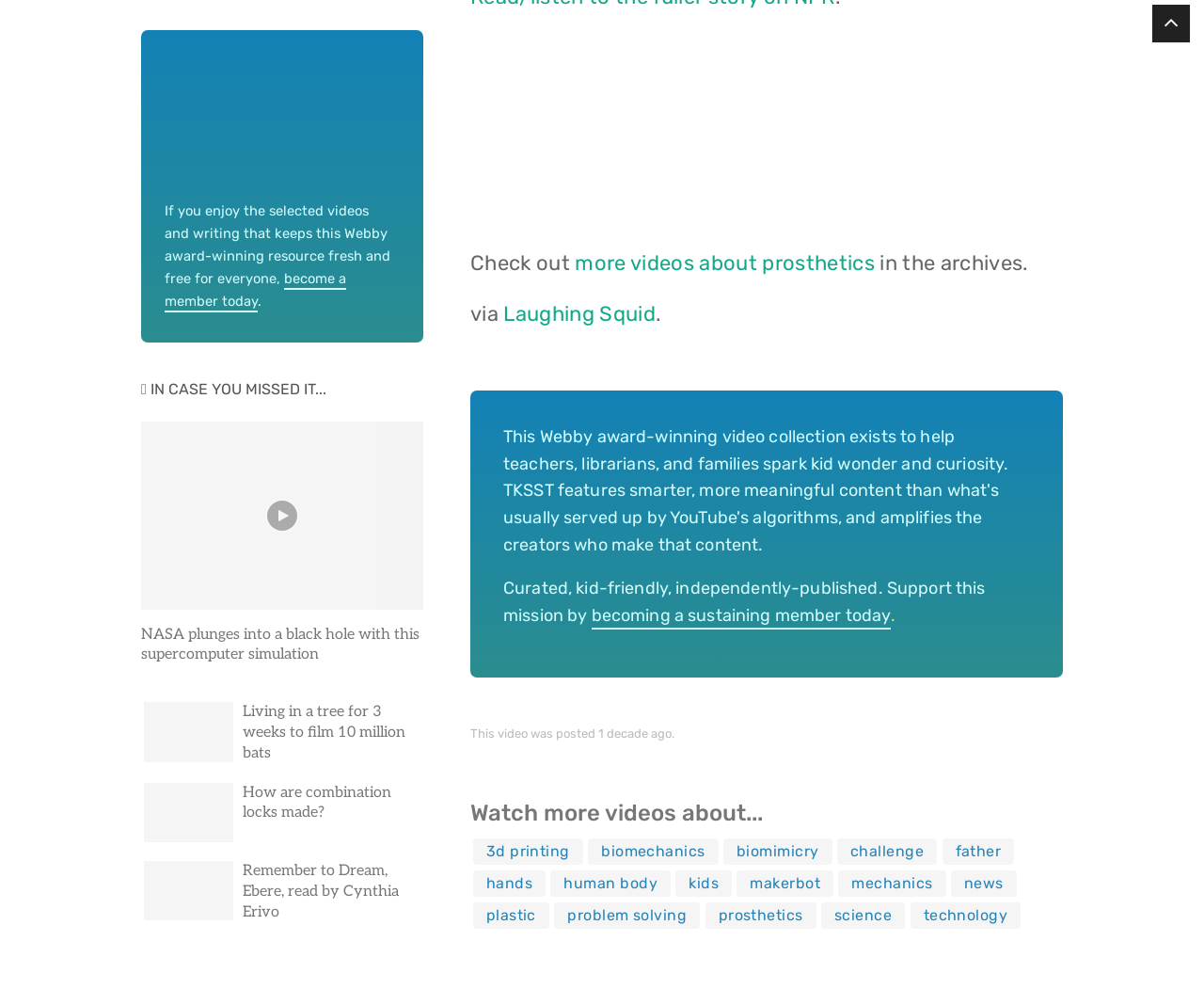Identify the bounding box coordinates for the region to click in order to carry out this instruction: "Play the embedded audio". Provide the coordinates using four float numbers between 0 and 1, formatted as [left, top, right, bottom].

[0.391, 0.03, 0.883, 0.218]